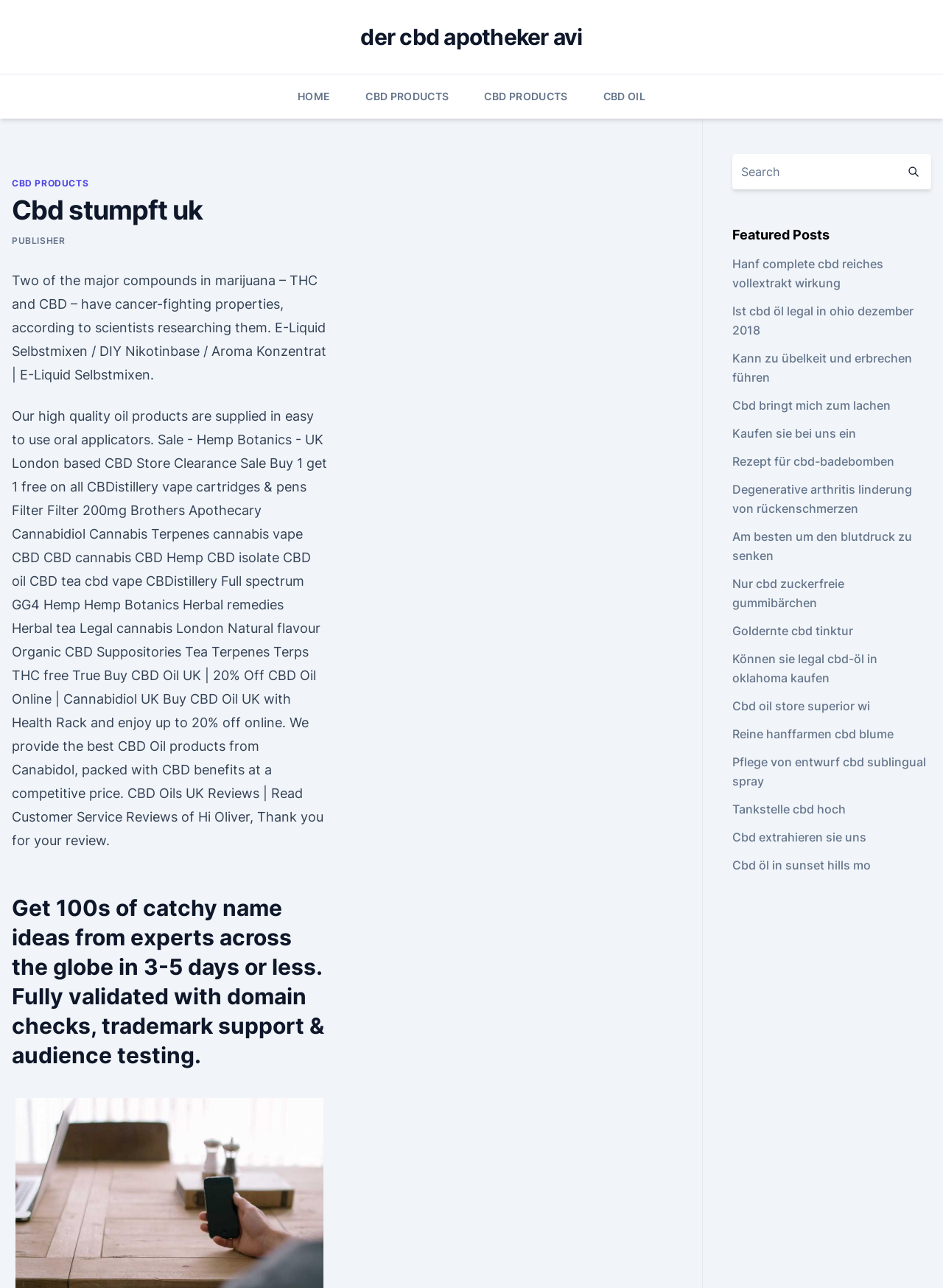Please give a succinct answer to the question in one word or phrase:
What is the purpose of the search box?

To search for CBD products